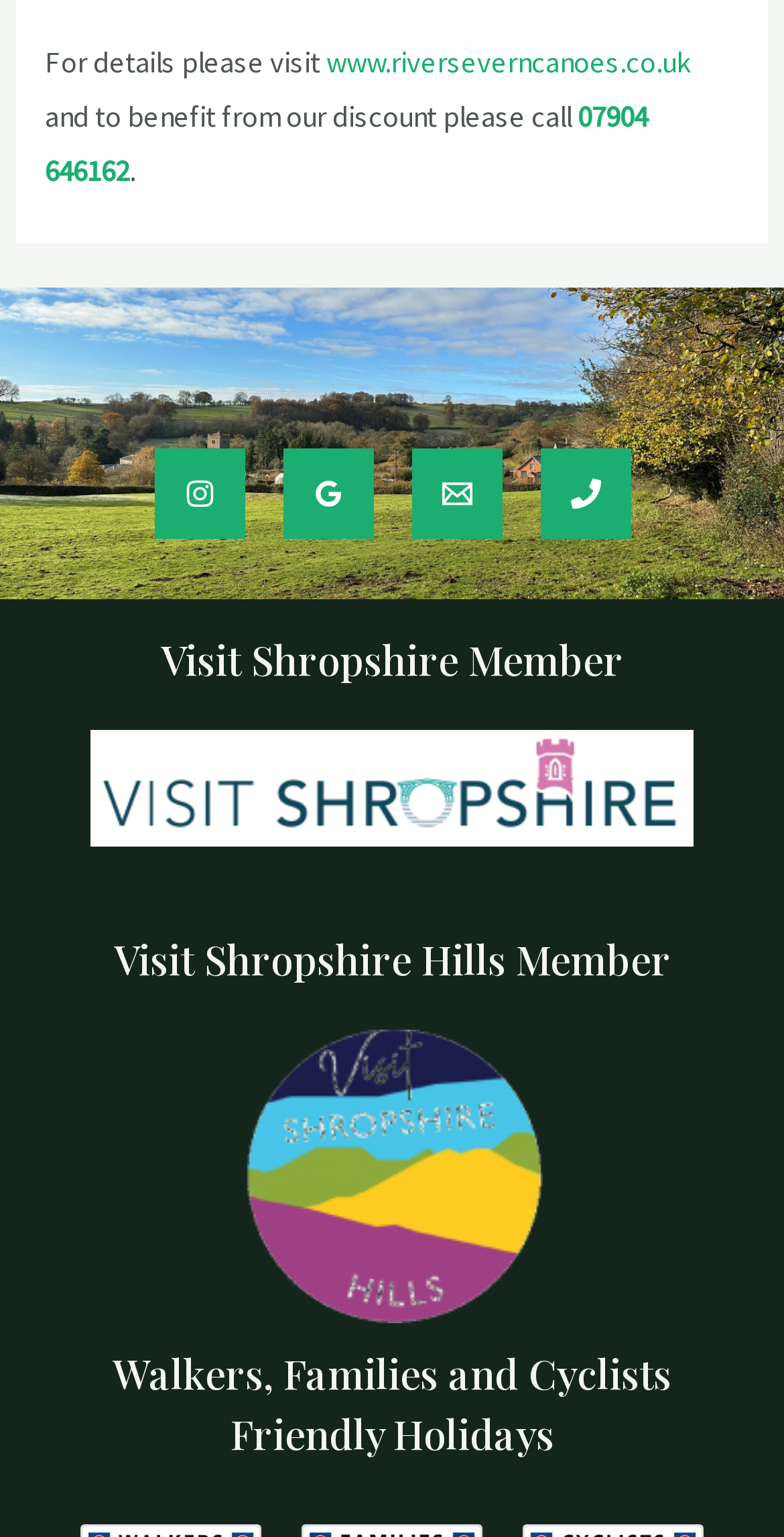Find the bounding box coordinates of the UI element according to this description: "Show details".

None